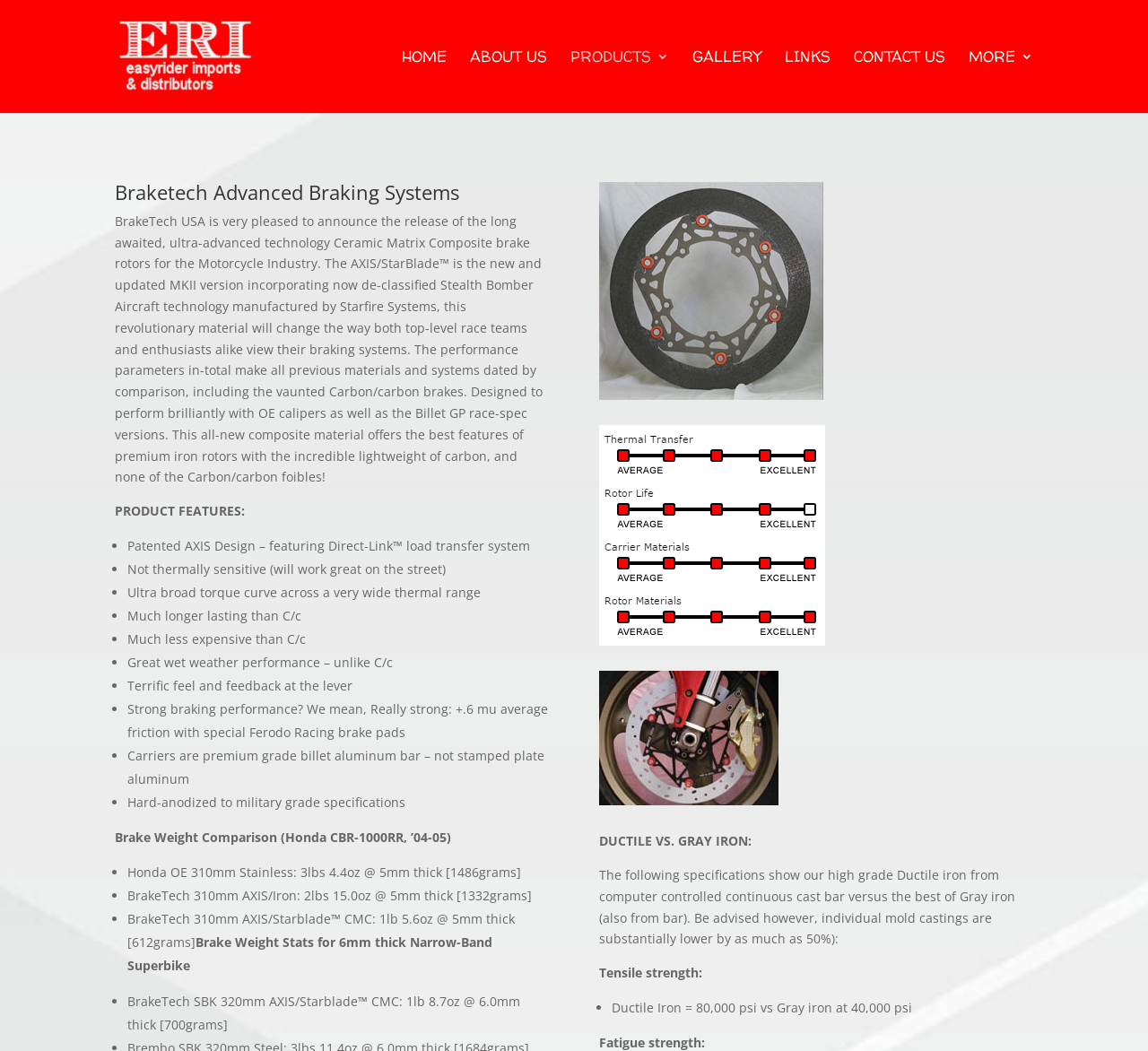Please find the bounding box coordinates of the element that needs to be clicked to perform the following instruction: "Click ABOUT US". The bounding box coordinates should be four float numbers between 0 and 1, represented as [left, top, right, bottom].

[0.409, 0.048, 0.477, 0.108]